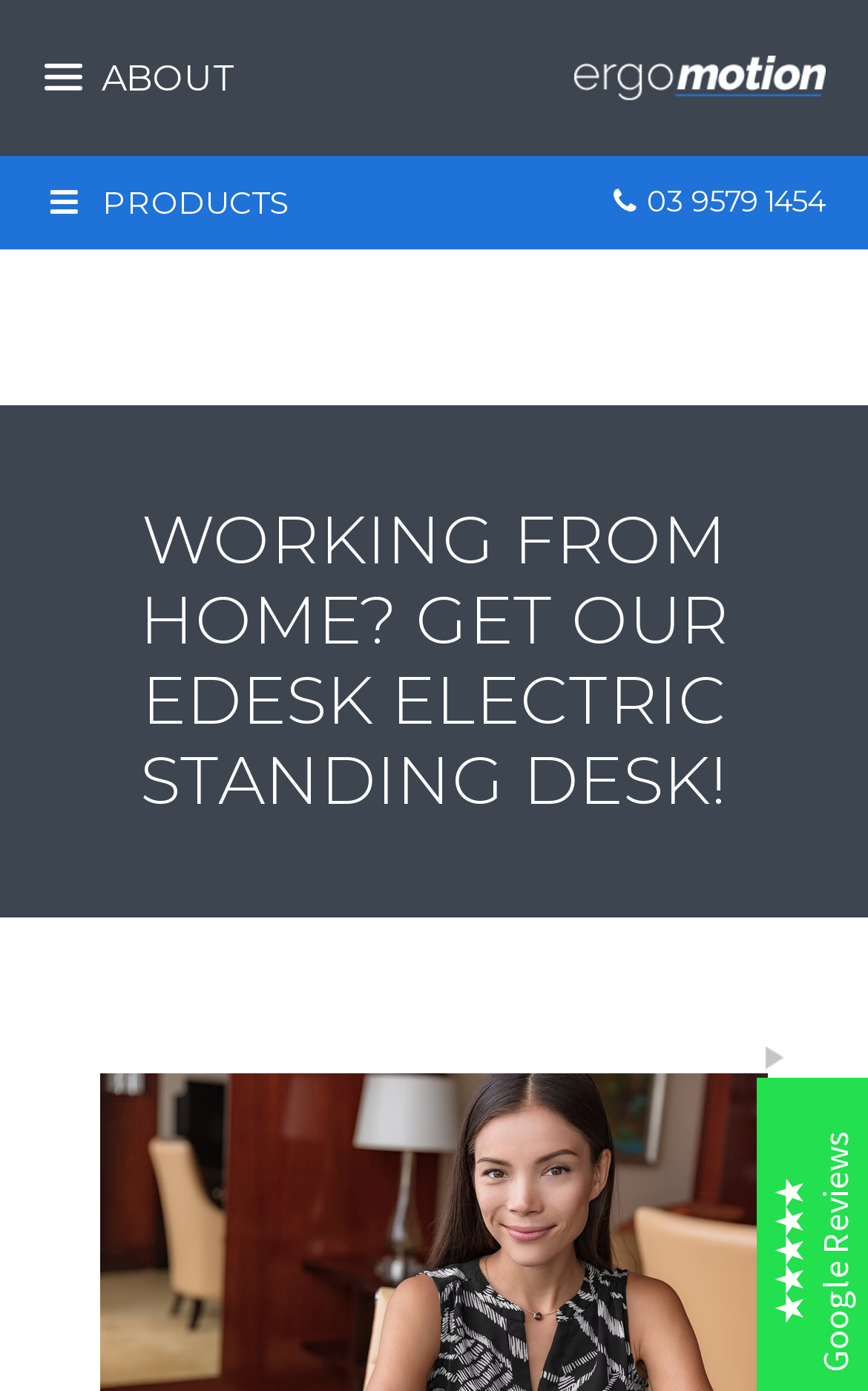Please study the image and answer the question comprehensively:
What is the name of the reviewer?

I found a StaticText element with the text 'Janette' which is likely the name of the reviewer, as it is accompanied by a review text and a date.